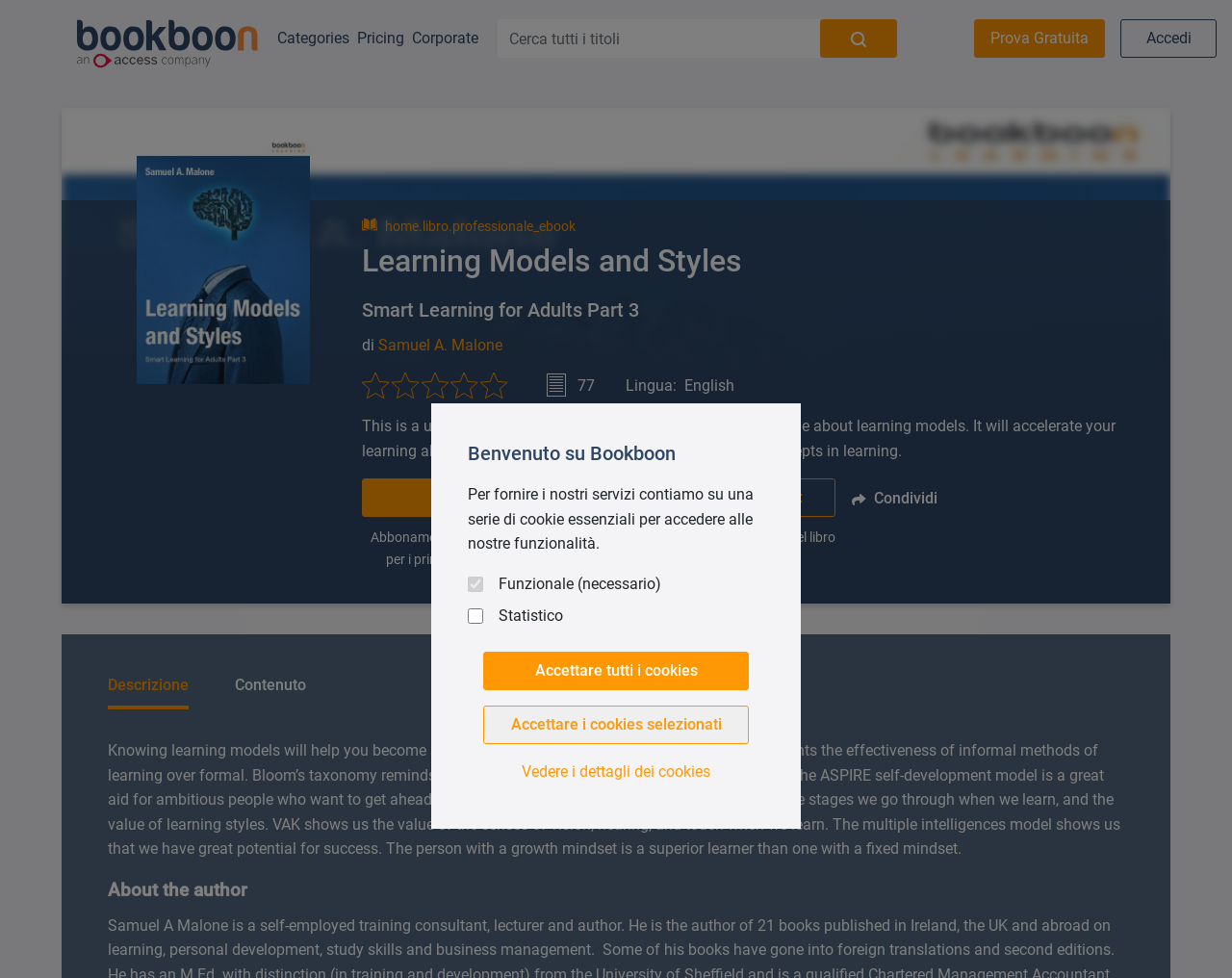What is the language of the book?
Provide an in-depth and detailed explanation in response to the question.

I found the answer by looking at the static text 'Lingua: English' which is located near the top of the page.